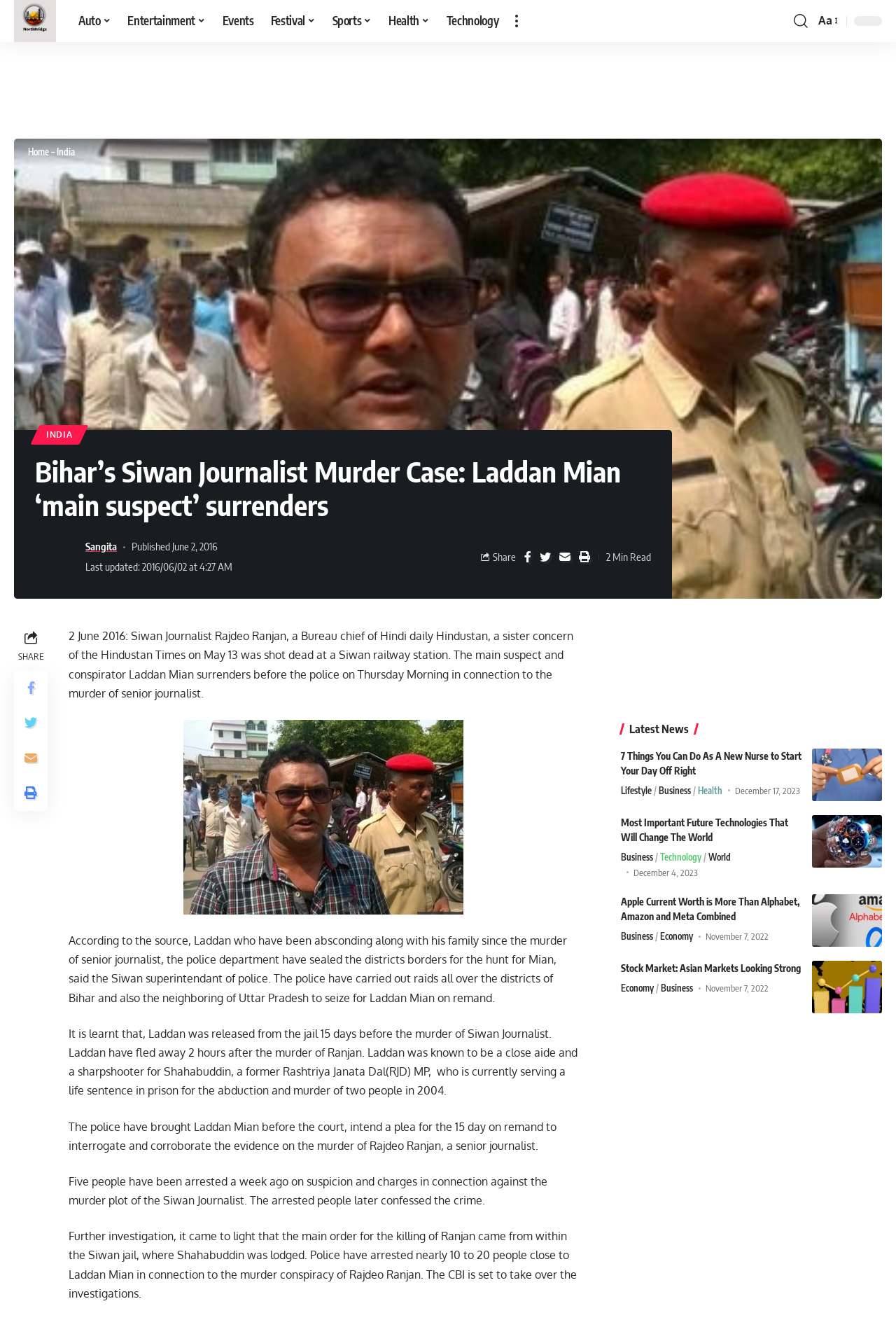What is the name of the railway station where the journalist was shot dead?
Give a detailed and exhaustive answer to the question.

The webpage mentions that the journalist Rajdeo Ranjan was shot dead at a Siwan railway station on May 13.